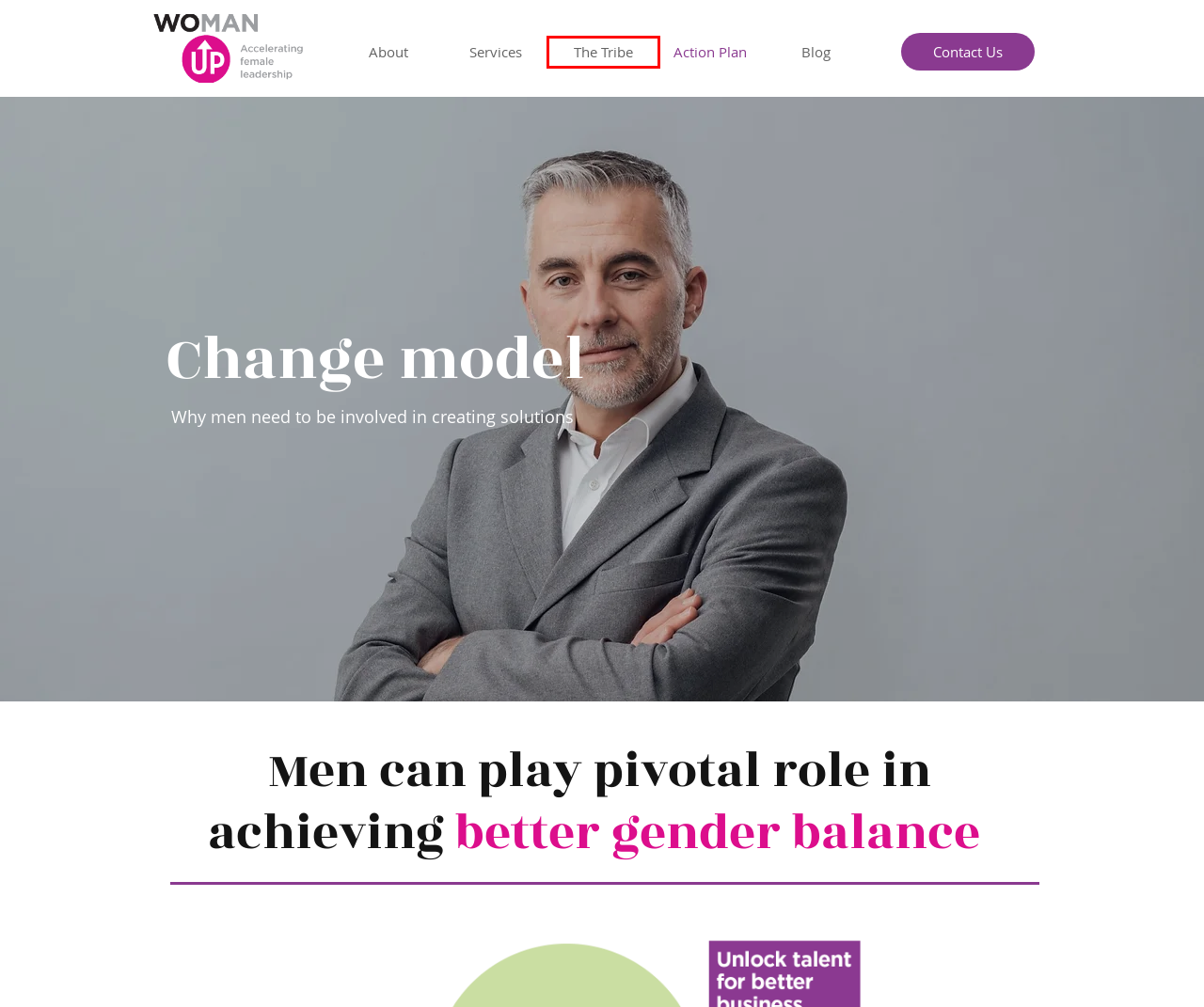Examine the screenshot of the webpage, which has a red bounding box around a UI element. Select the webpage description that best fits the new webpage after the element inside the red bounding box is clicked. Here are the choices:
A. WomanUp | Privacy Policy
B. The Tribe | WomanUp_new_site
C. Blog | WomanUp
D. About | WomanUp | Female Leadership
E. WomanUp | Action plan
F. WomanUp | Contact us
G. WomanUp | Legal
H. WoamanUp | Female leadership services offered by WomanUp accelerate...

B